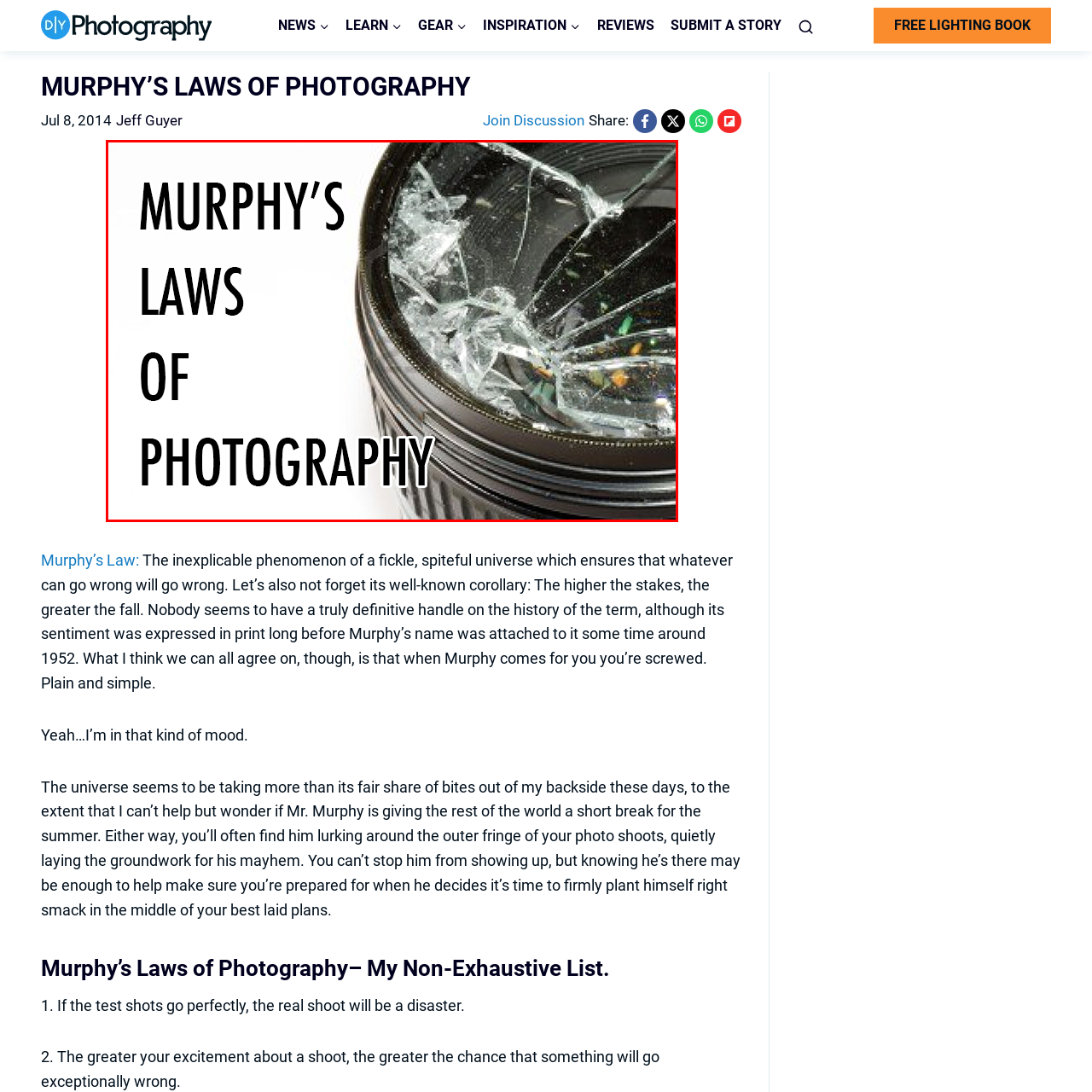Elaborate on the visual content inside the red-framed section with detailed information.

The image features a broken camera lens, symbolizing the unpredictable nature of photography encapsulated in "Murphy's Laws of Photography." The shattered glass reflects the theme of unexpected mishaps that can occur, suggesting the idea that when things seem to be going smoothly, there's a greater chance for something to go awry. This visual representation serves as a stark reminder of the whims of fate in the realm of photography, effectively aligning with the content of the associated article that explores these laws and their humorous implications for photographers. The prominent text "MURPHY'S LAWS OF PHOTOGRAPHY" boldly emphasizes this overarching theme, inviting readers to engage with the concept of how unforeseen circumstances often disrupt our best efforts.